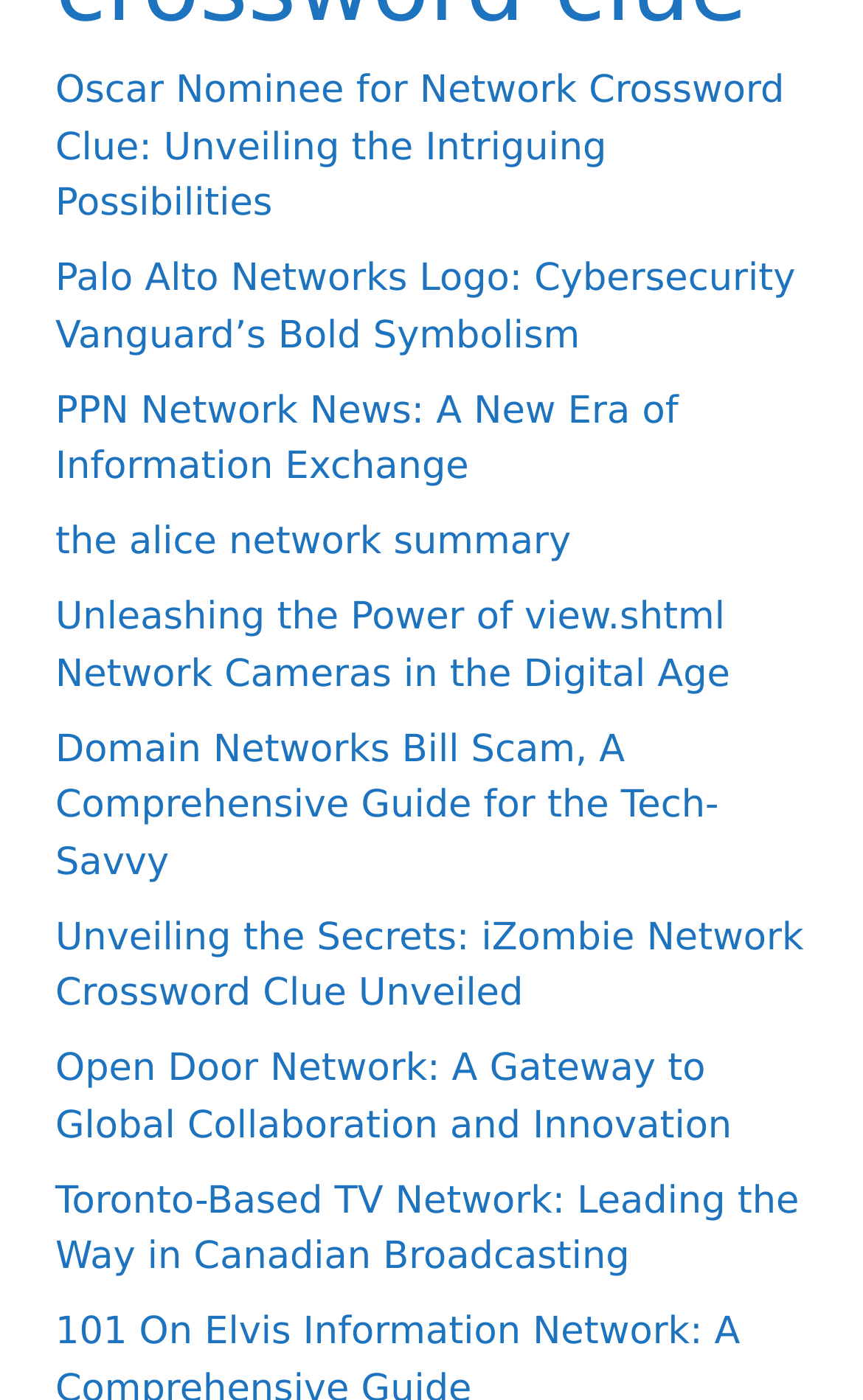Find the bounding box coordinates for the area that should be clicked to accomplish the instruction: "Explore PPN Network News".

[0.064, 0.277, 0.786, 0.349]